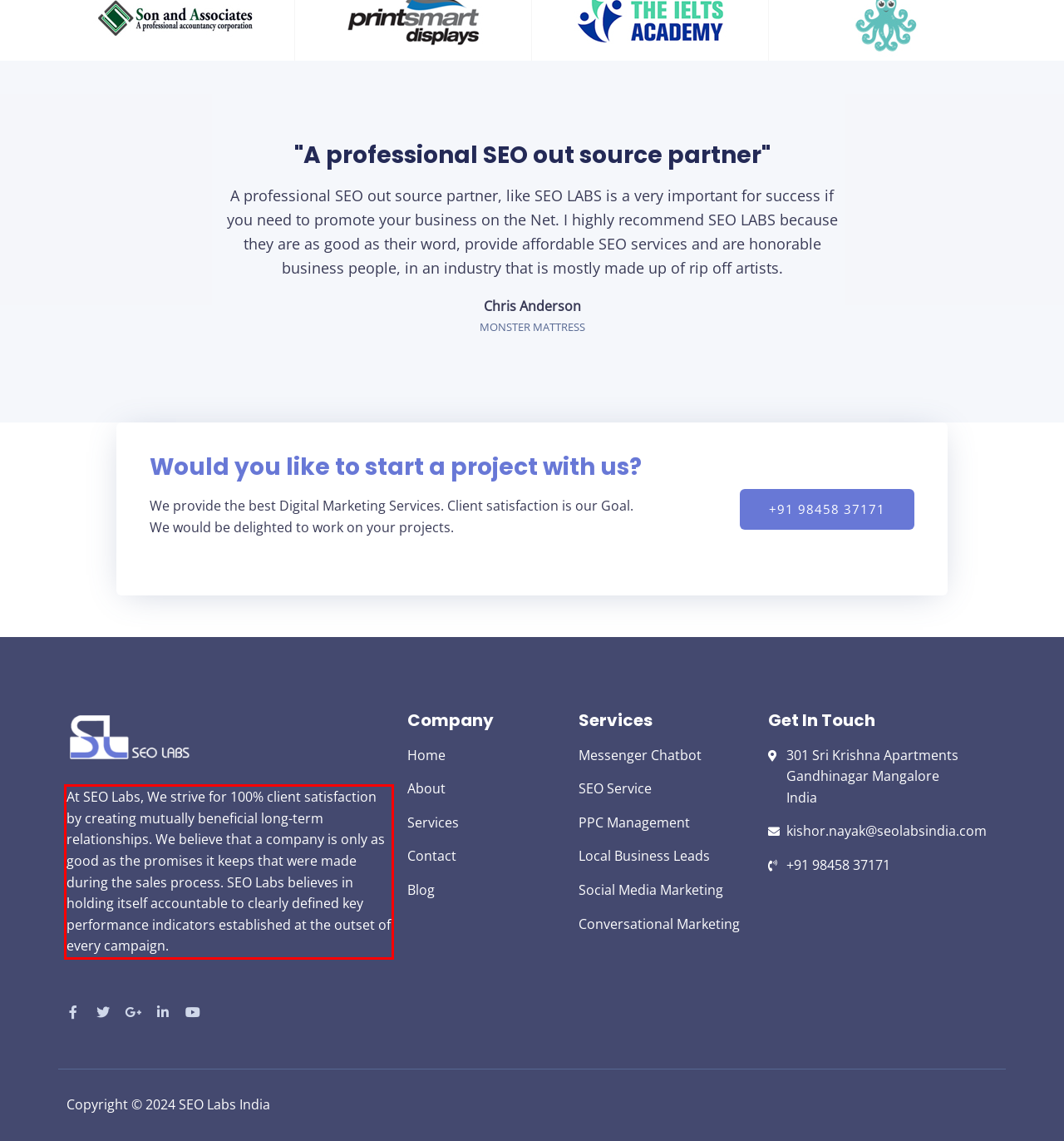Given a webpage screenshot, locate the red bounding box and extract the text content found inside it.

At SEO Labs, We strive for 100% client satisfaction by creating mutually beneficial long-term relationships. We believe that a company is only as good as the promises it keeps that were made during the sales process. SEO Labs believes in holding itself accountable to clearly defined key performance indicators established at the outset of every campaign.